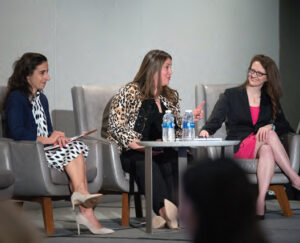How many panelists are in the discussion?
Kindly give a detailed and elaborate answer to the question.

The caption describes the image as capturing a panel discussion featuring three women sitting in modern chairs, engaged in conversation, indicating that there are three panelists in the discussion.